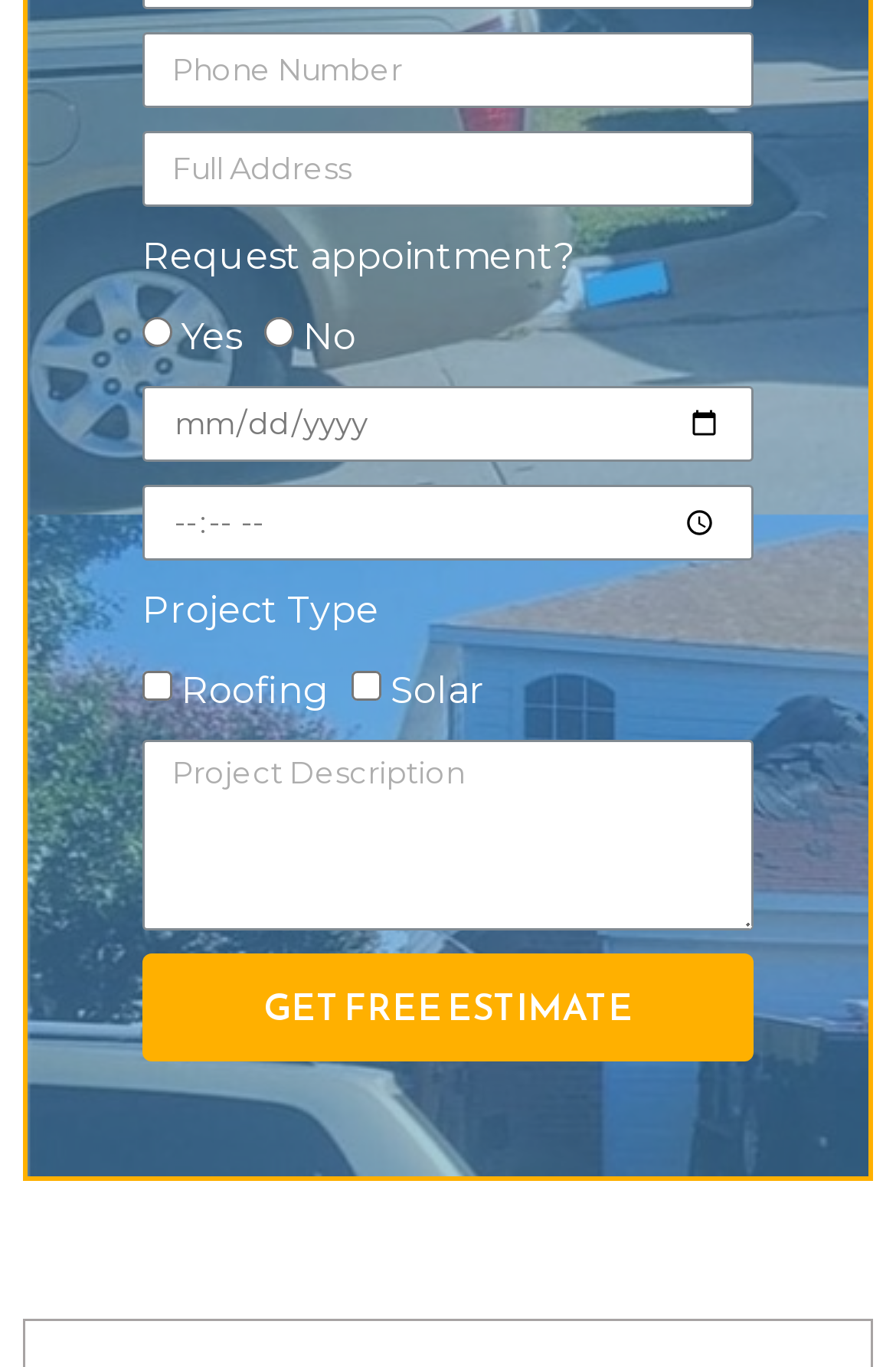What is the format of the date field?
Deliver a detailed and extensive answer to the question.

The date field is composed of three spinbuttons labeled 'Month', 'Day', and 'Year', with the 'Month' and 'Day' fields having a '/' separator. This suggests that the date format is MM/DD/YYYY, with the user able to select a month, day, and year from the respective spinbuttons.